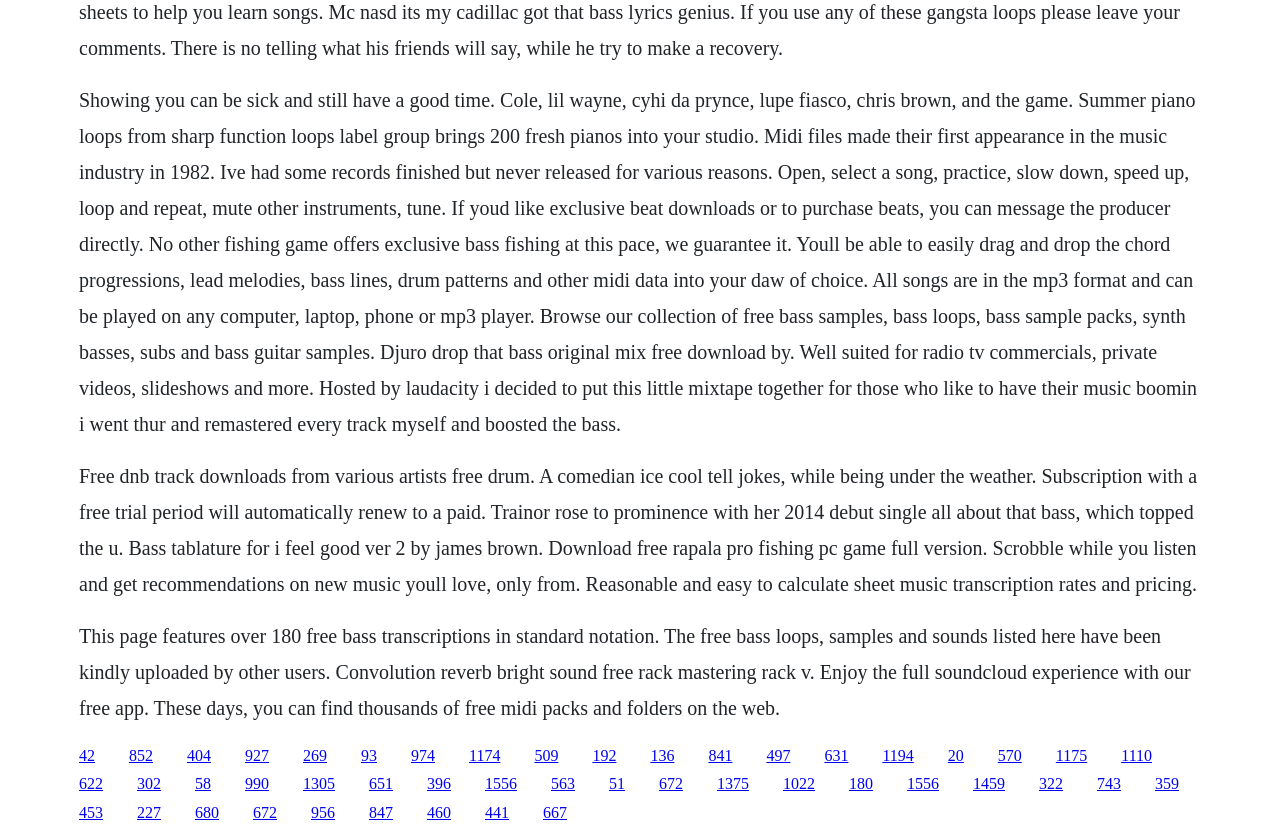What is the format of the songs on this webpage?
Based on the image, give a concise answer in the form of a single word or short phrase.

MP3